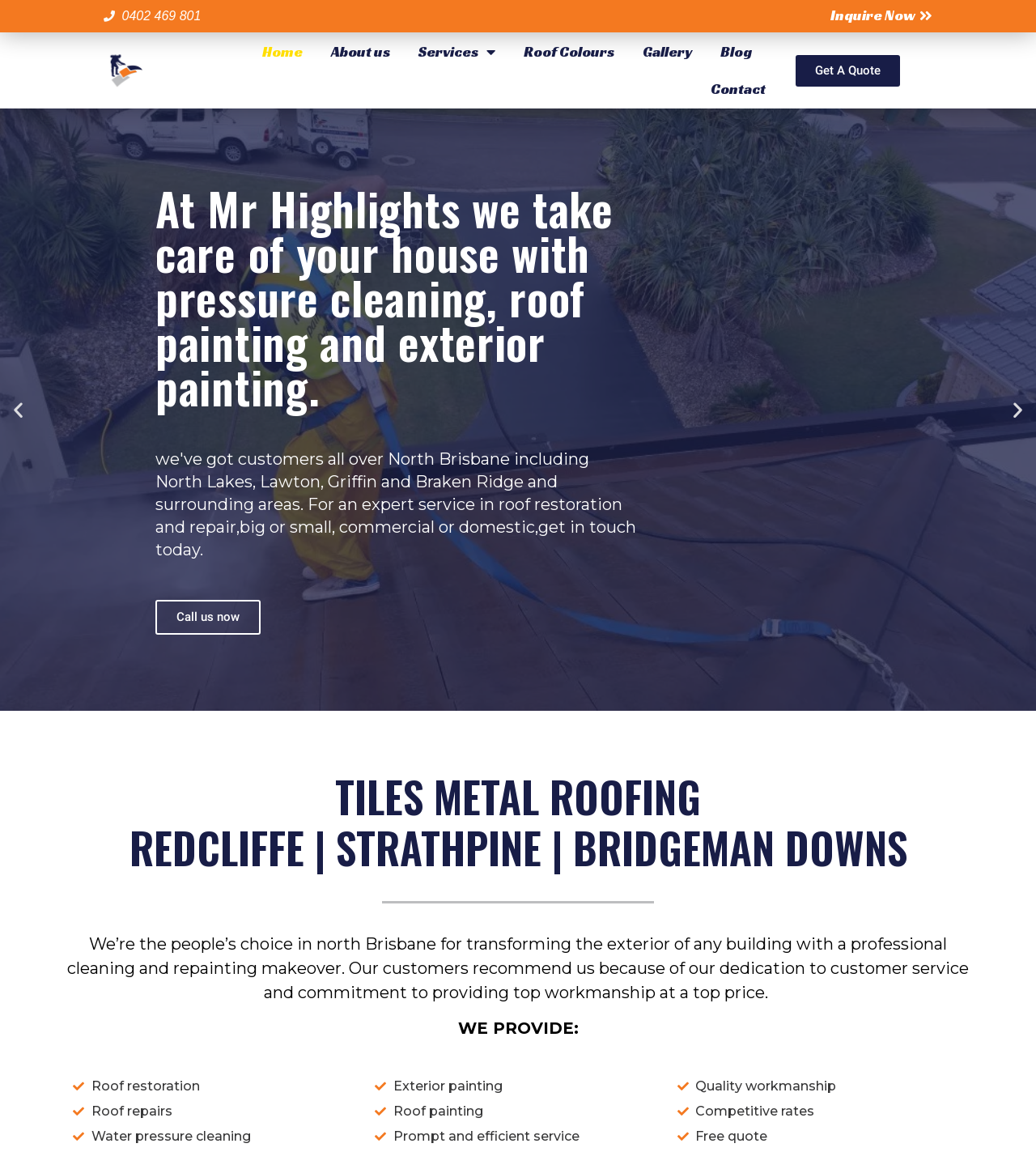Please identify the coordinates of the bounding box for the clickable region that will accomplish this instruction: "Click the 'Get A Quote' button".

[0.768, 0.047, 0.869, 0.075]